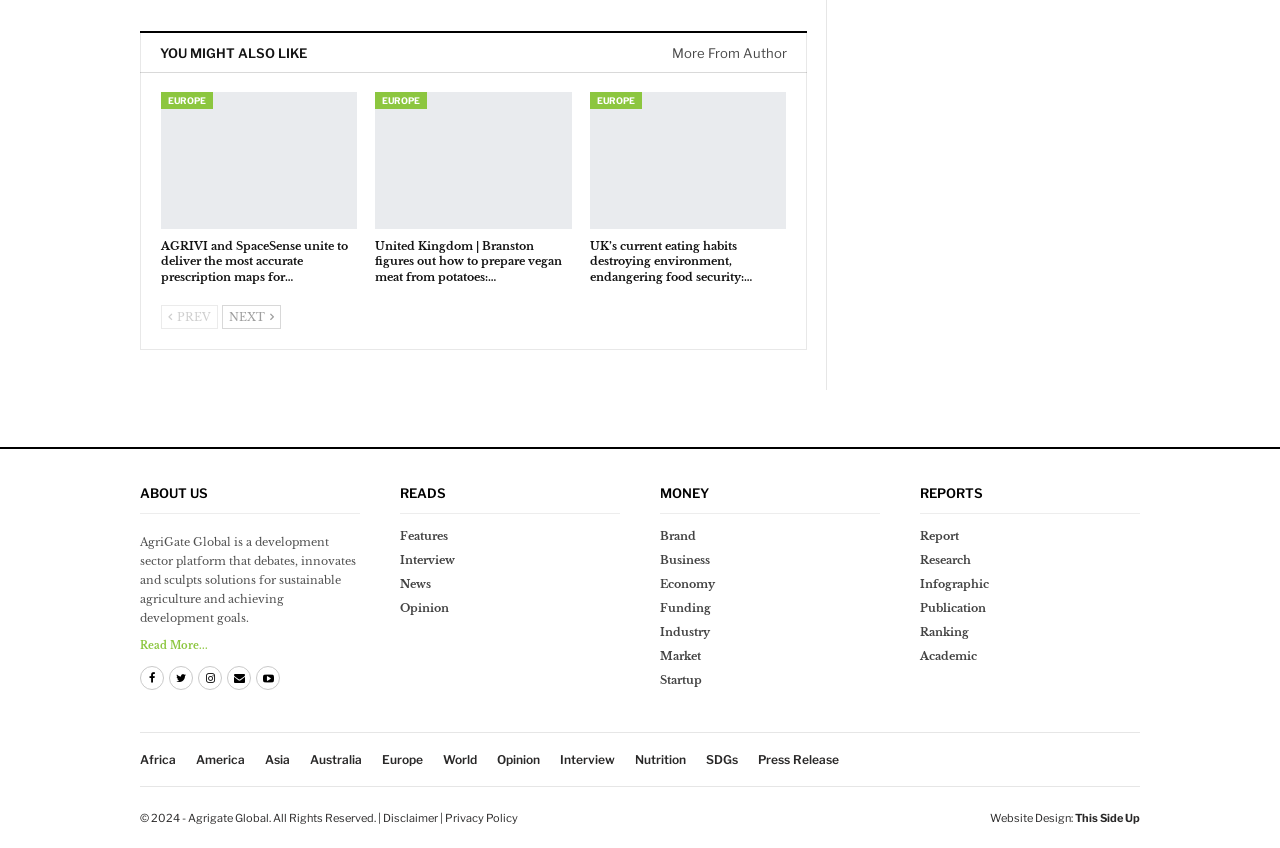Find the bounding box coordinates of the element to click in order to complete the given instruction: "Download Prolonged Serial Monitor Activation Key."

None